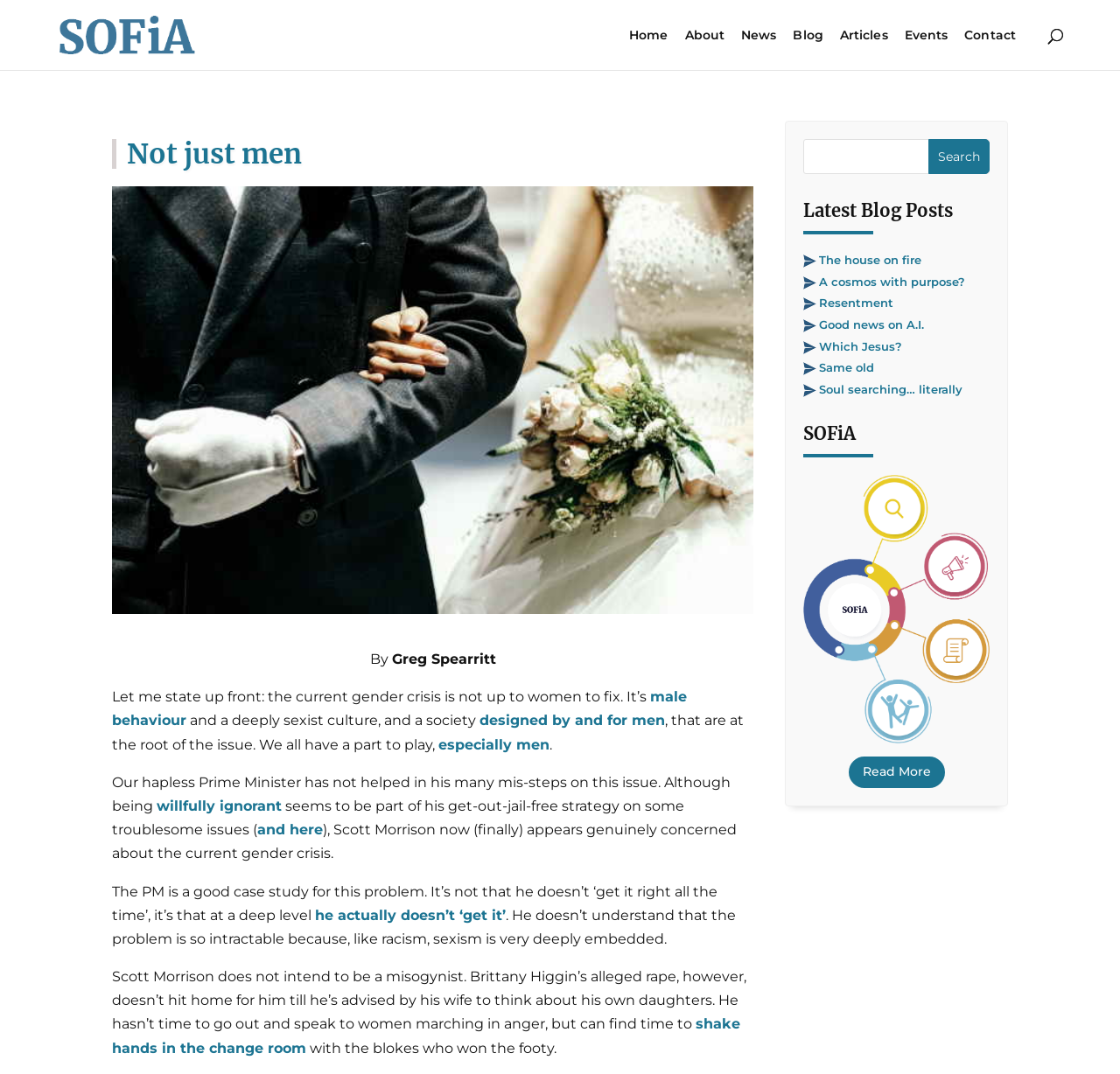Please determine the bounding box coordinates of the clickable area required to carry out the following instruction: "Click the 'Contact' link". The coordinates must be four float numbers between 0 and 1, represented as [left, top, right, bottom].

[0.861, 0.027, 0.907, 0.065]